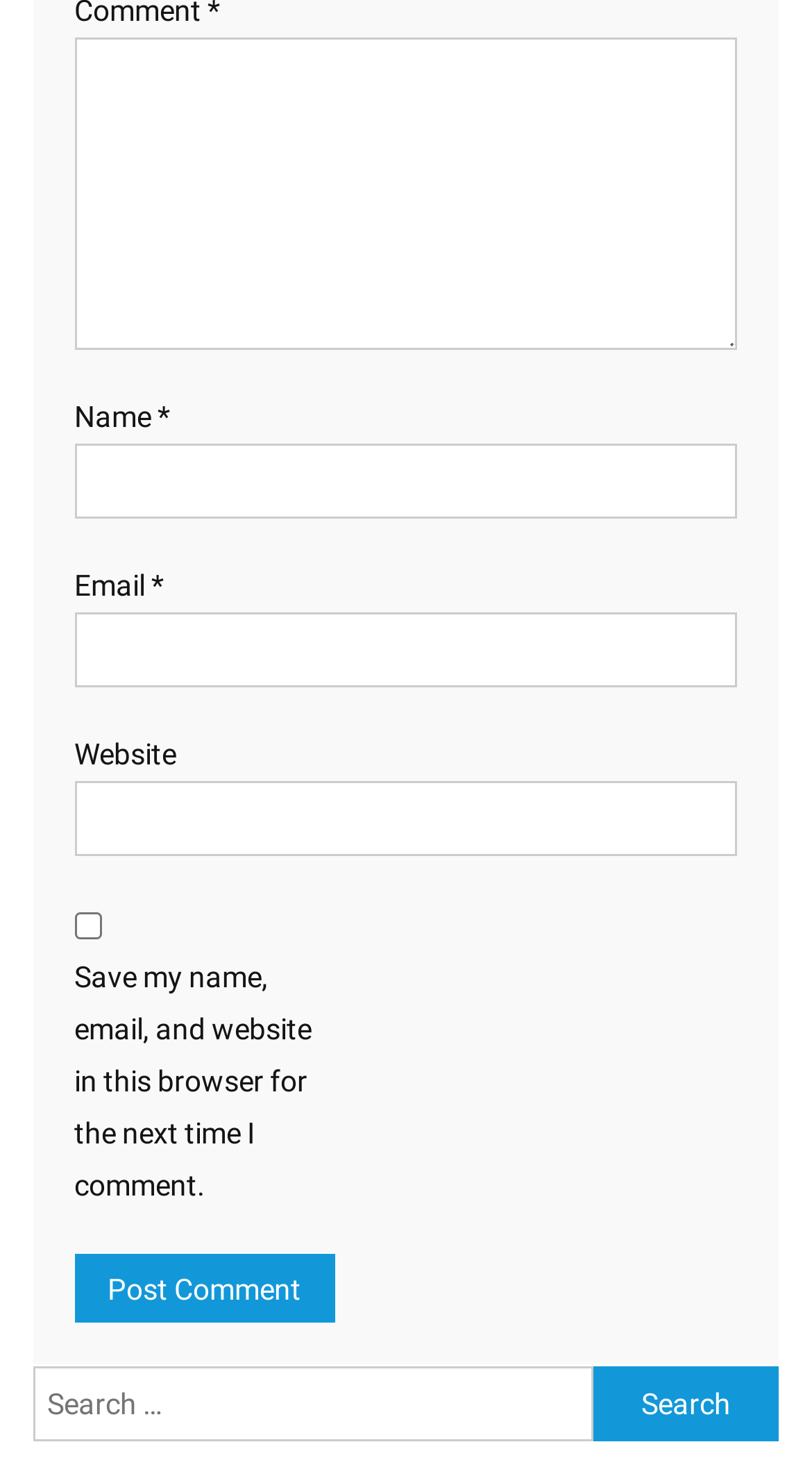How many buttons are on the page?
Refer to the image and provide a concise answer in one word or phrase.

2